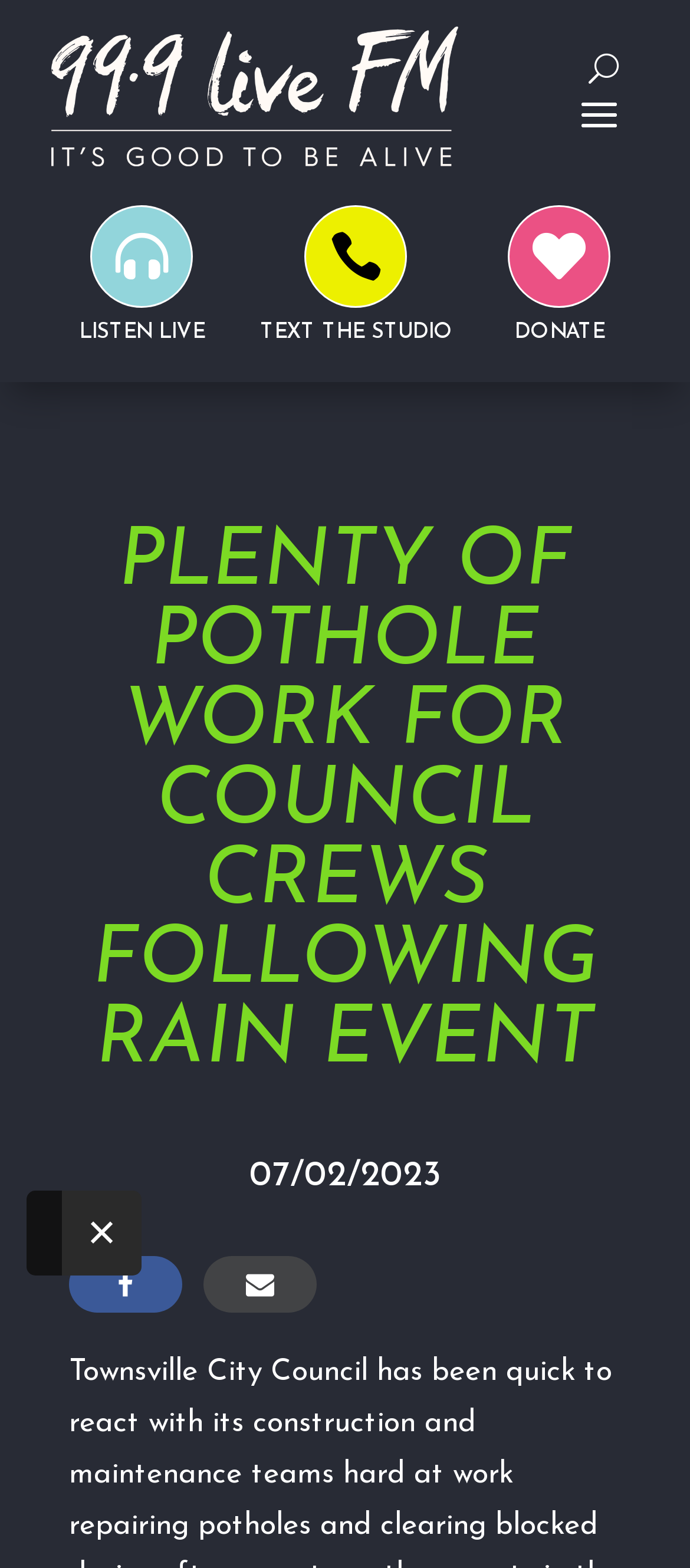How many icons are present in the top navigation bar?
Analyze the image and deliver a detailed answer to the question.

I examined the top navigation bar and found four icons, which are 'U', '', '', and '', hence the answer is 4.